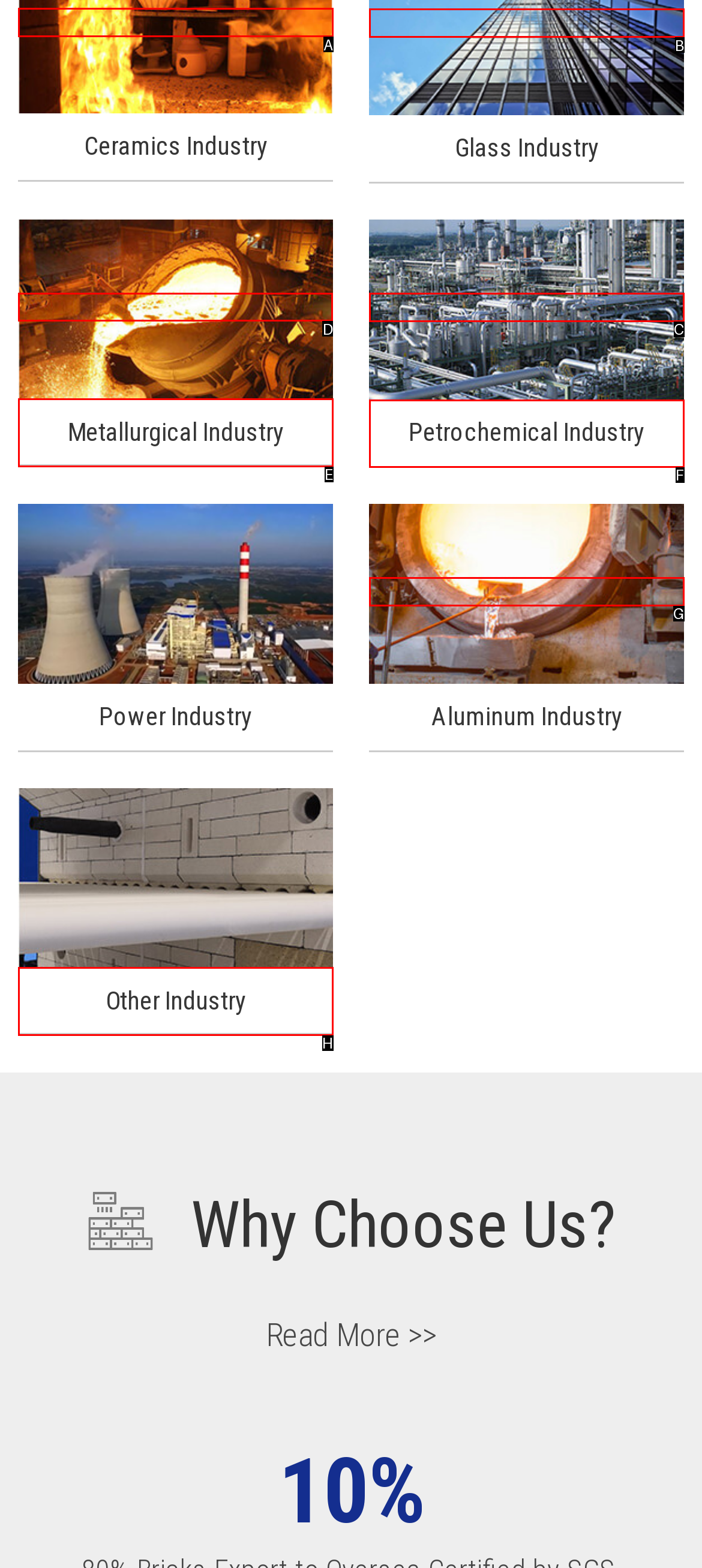Select the correct UI element to complete the task: View Metallurgical Industry
Please provide the letter of the chosen option.

D